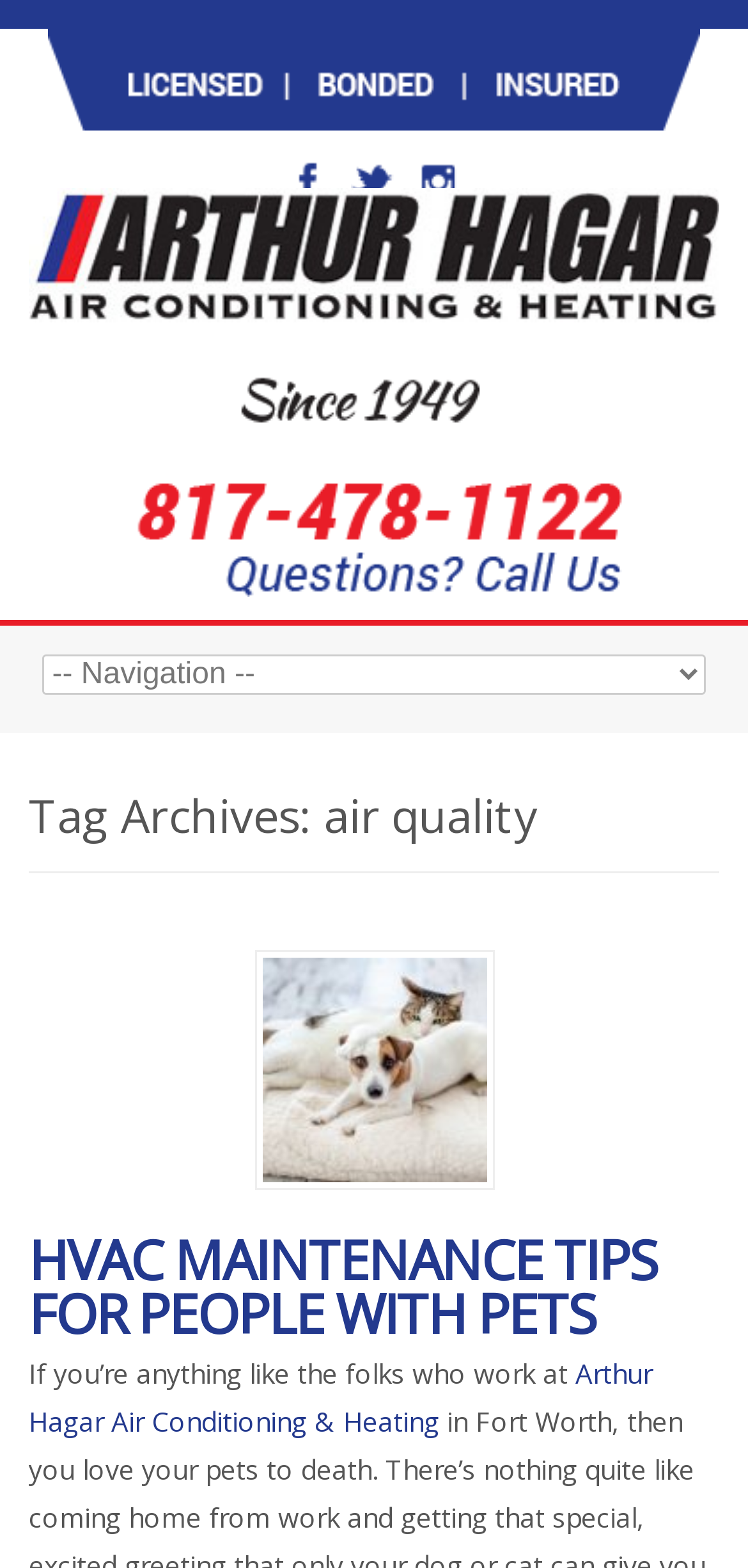Describe every aspect of the webpage in a detailed manner.

The webpage is about air quality archives on Arthur Hagar's website. At the top, there is a figure element spanning almost the entire width of the page. Below it, there is a table with three links, each containing an image, aligned horizontally and centered on the page. 

Further down, there are three more figure elements, one below the other, each taking up a significant portion of the page's width. The second figure element from the top contains a link. 

On the right side of the page, there is a combobox that is not expanded. Below it, there is a heading that reads "Tag Archives: air quality". 

Under the heading, there is a list of articles related to air quality. The first article is titled "HVAC Maintenance Tips for People With Pets" and has an accompanying image on the right side. The article title is also repeated in a larger font size below the image. The text of the article starts with the sentence "If you’re anything like the folks who work at" and includes a link to "Arthur Hagar Air Conditioning & Heating" at the bottom.